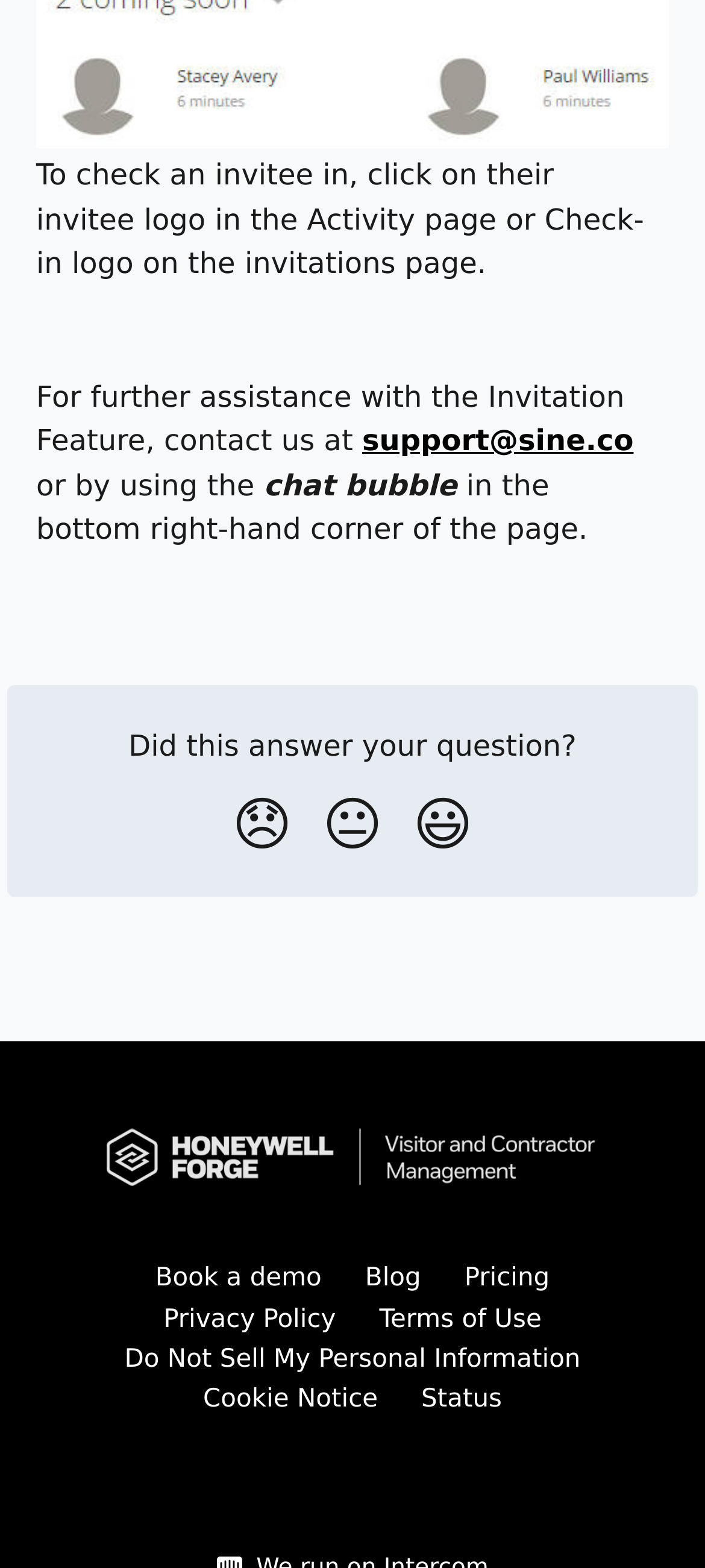How many reaction buttons are available?
Can you offer a detailed and complete answer to this question?

There are three reaction buttons available, namely 'Disappointed Reaction', 'Neutral Reaction', and 'Smiley Reaction', each with a corresponding emoji.